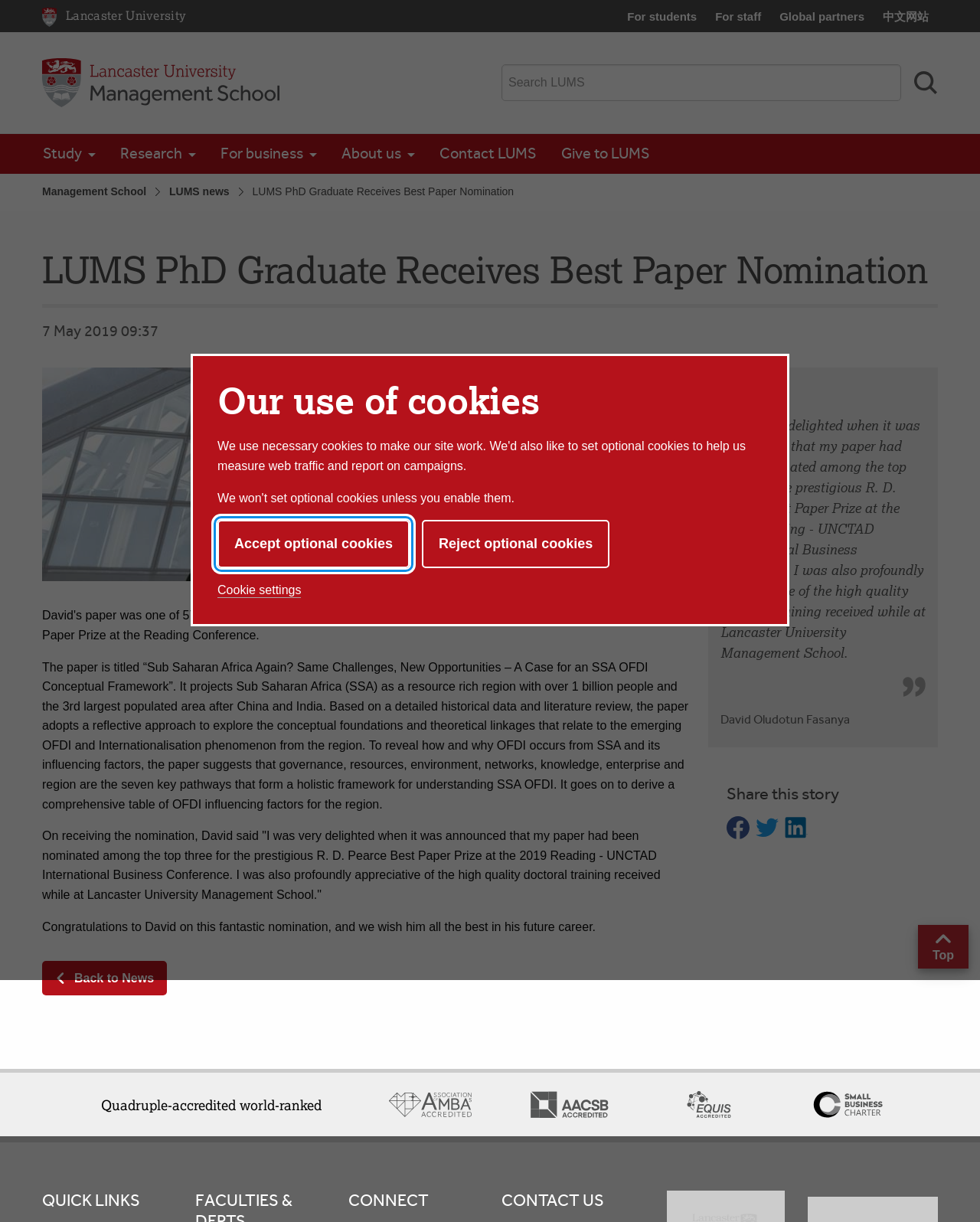Can you find and generate the webpage's heading?

Our use of cookies